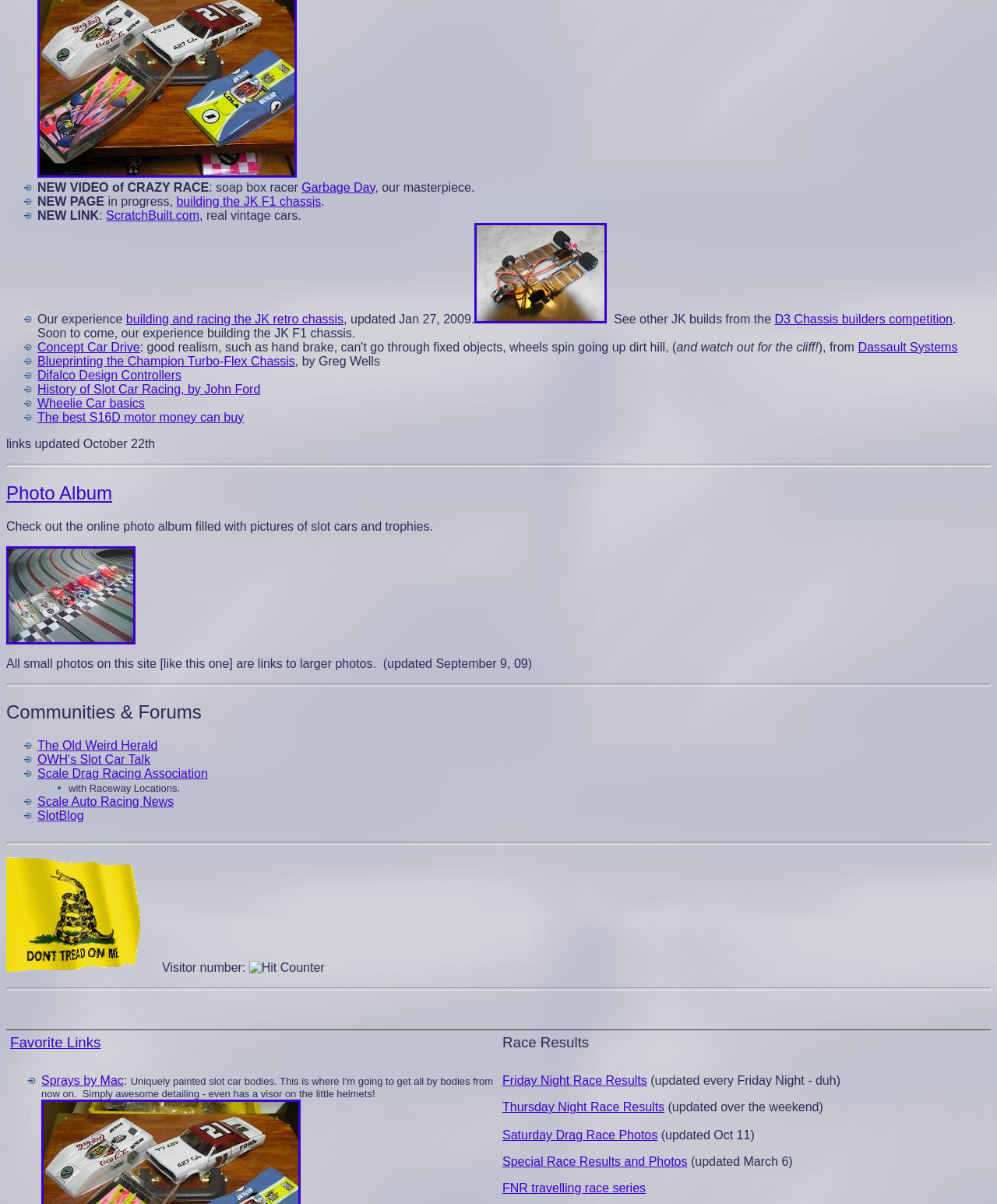Determine the bounding box of the UI element mentioned here: "Scale Auto Racing News". The coordinates must be in the format [left, top, right, bottom] with values ranging from 0 to 1.

[0.038, 0.66, 0.174, 0.671]